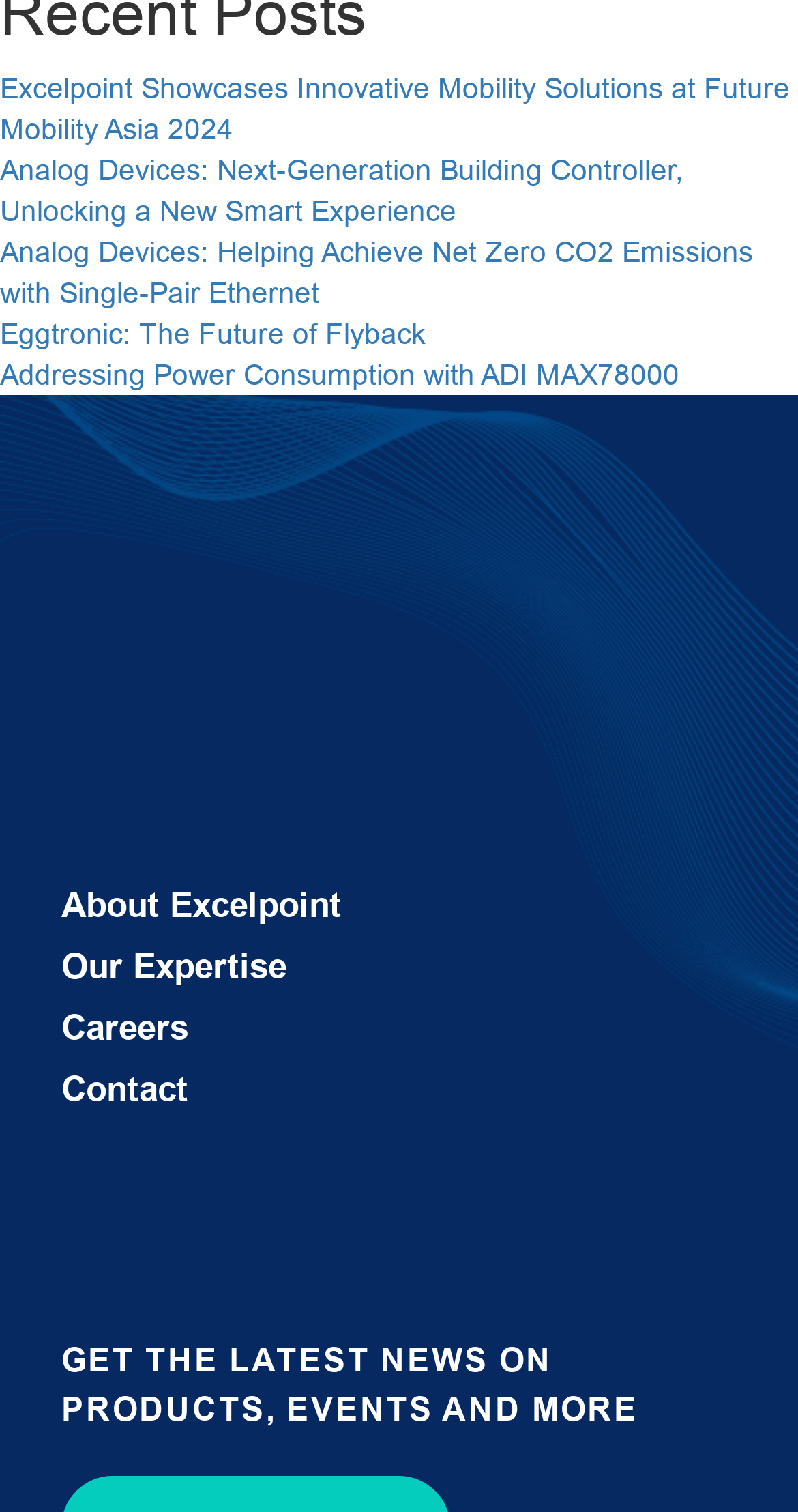What is the function of the images at the bottom?
Look at the image and respond with a one-word or short-phrase answer.

Social media links